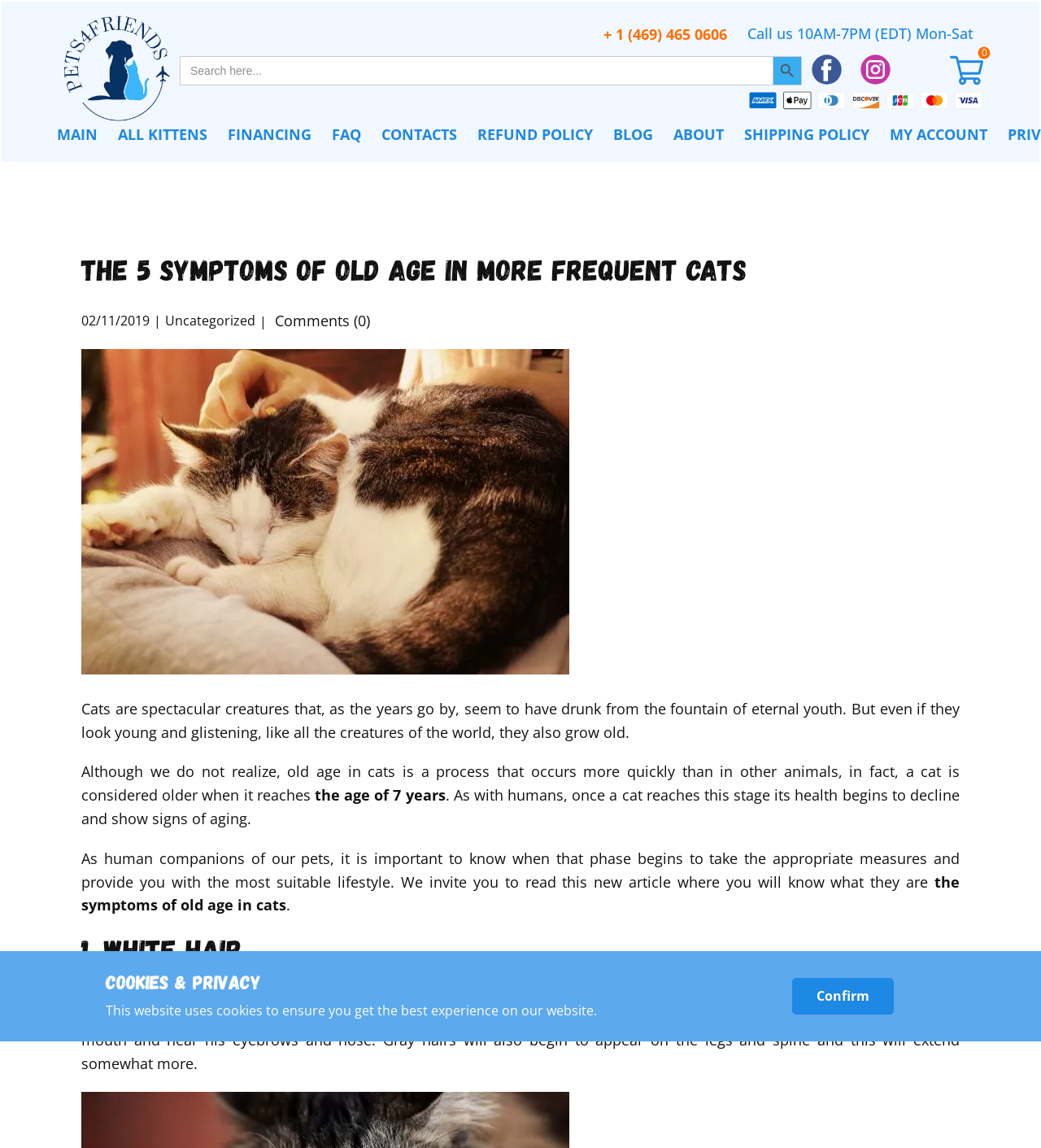Please specify the bounding box coordinates of the clickable region necessary for completing the following instruction: "Call the phone number". The coordinates must consist of four float numbers between 0 and 1, i.e., [left, top, right, bottom].

[0.58, 0.02, 0.698, 0.04]